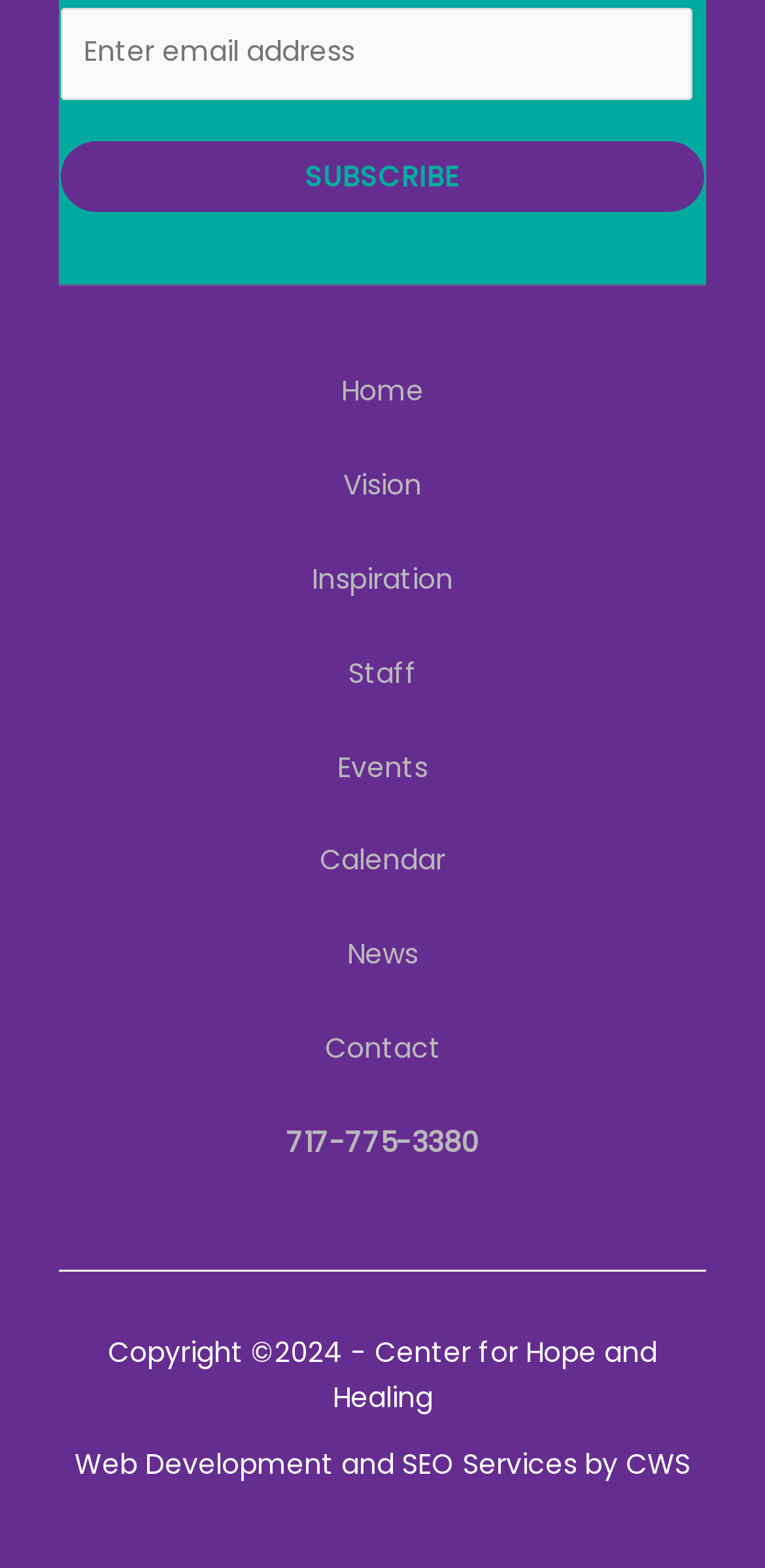What is the phone number in the main navigation menu?
Using the information from the image, give a concise answer in one word or a short phrase.

717-775-3380